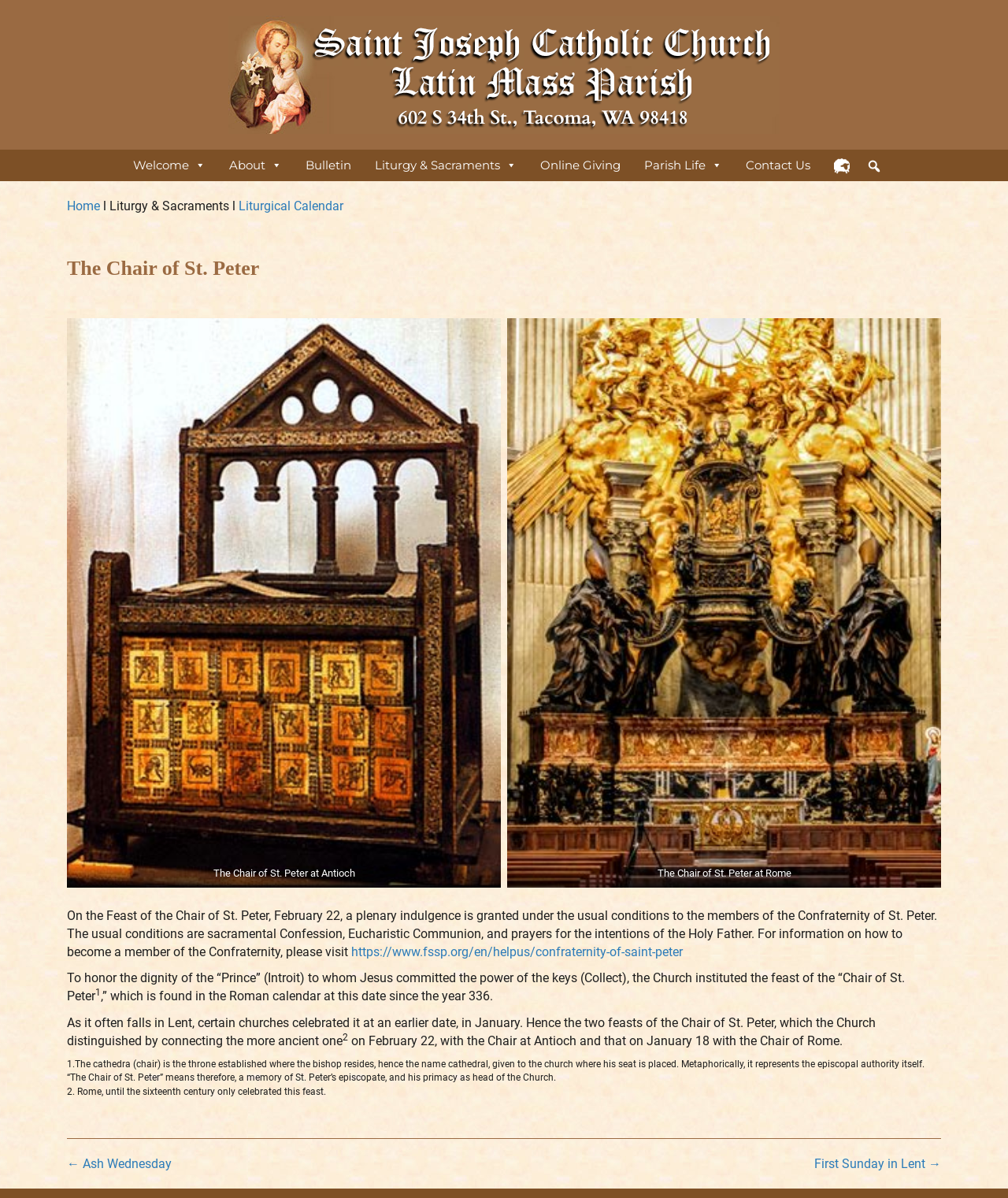Determine the bounding box coordinates of the element's region needed to click to follow the instruction: "Go to the homepage". Provide these coordinates as four float numbers between 0 and 1, formatted as [left, top, right, bottom].

[0.066, 0.166, 0.099, 0.178]